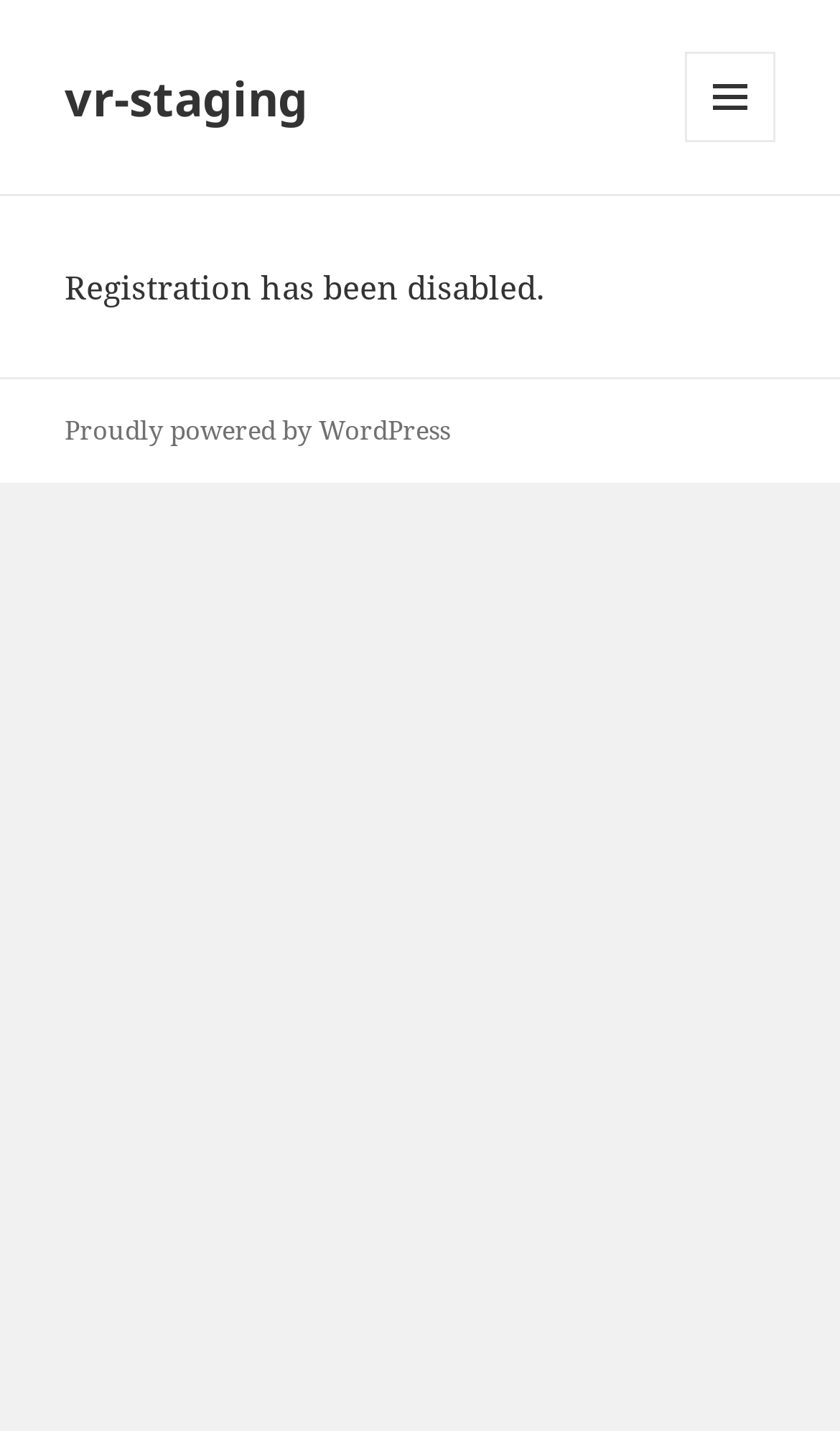What is the platform powering this website?
Please provide an in-depth and detailed response to the question.

The webpage has a link at the bottom that says 'Proudly powered by WordPress', which suggests that the website is built using the WordPress platform.